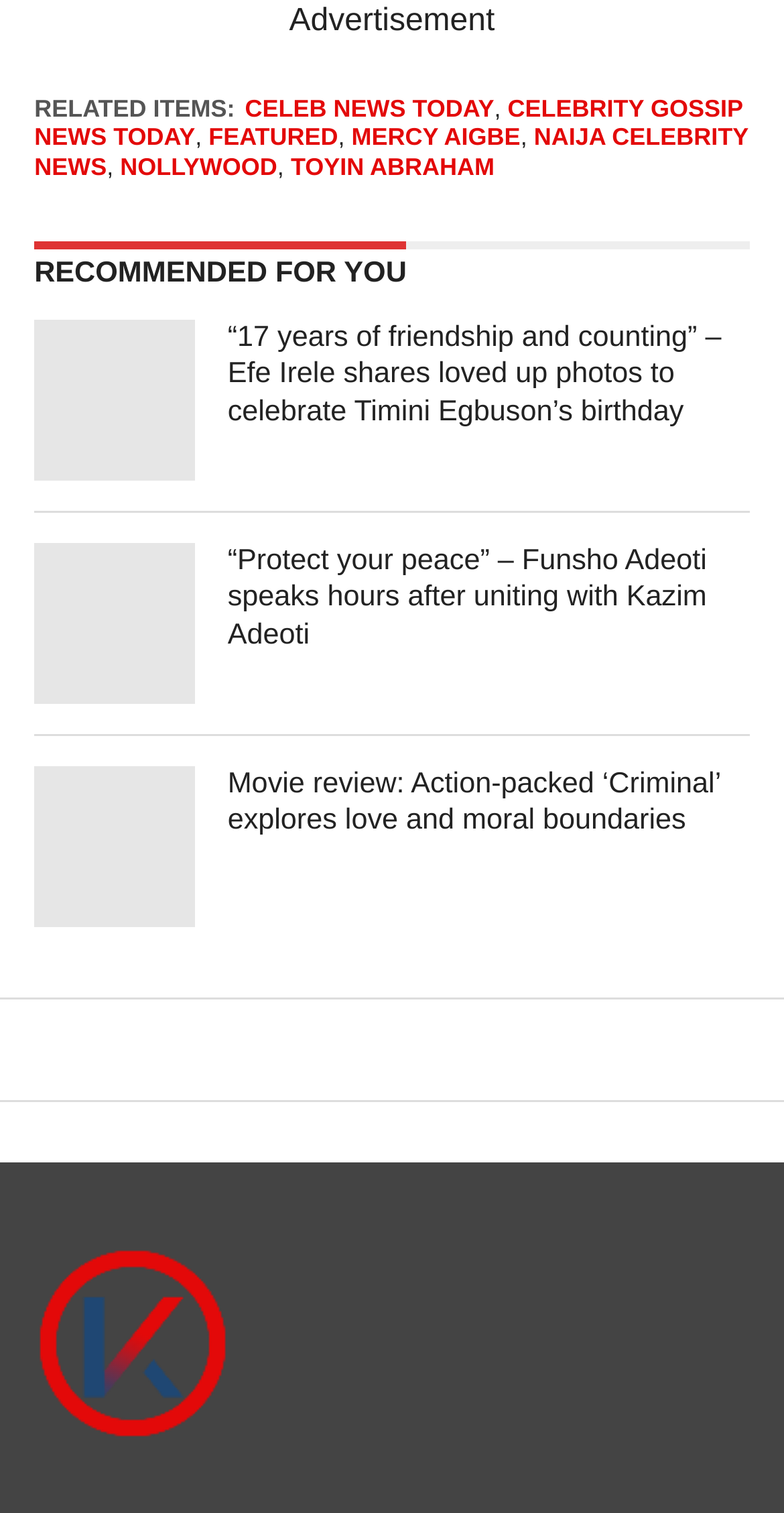Provide the bounding box coordinates, formatted as (top-left x, top-left y, bottom-right x, bottom-right y), with all values being floating point numbers between 0 and 1. Identify the bounding box of the UI element that matches the description: Nollywood

[0.153, 0.058, 0.354, 0.077]